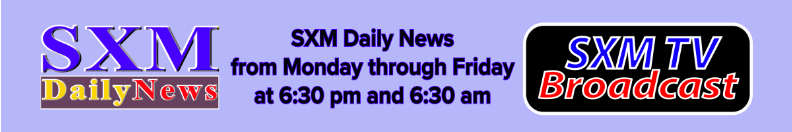Give a thorough and detailed caption for the image.

The image showcases the promotional banner for SXM Daily News, emphasizing its broadcast schedule. It features the title "SXM Daily News" prominently in bold colors, highlighting its regular programming from Monday through Friday at 6:30 PM and 6:30 AM. Additionally, the banner includes "SXM TV Broadcast," signifying its reach through television. The background is a calming light purple, providing a pleasant contrast to the vivid text, making it eye-catching and informative for viewers interested in staying updated with current news.